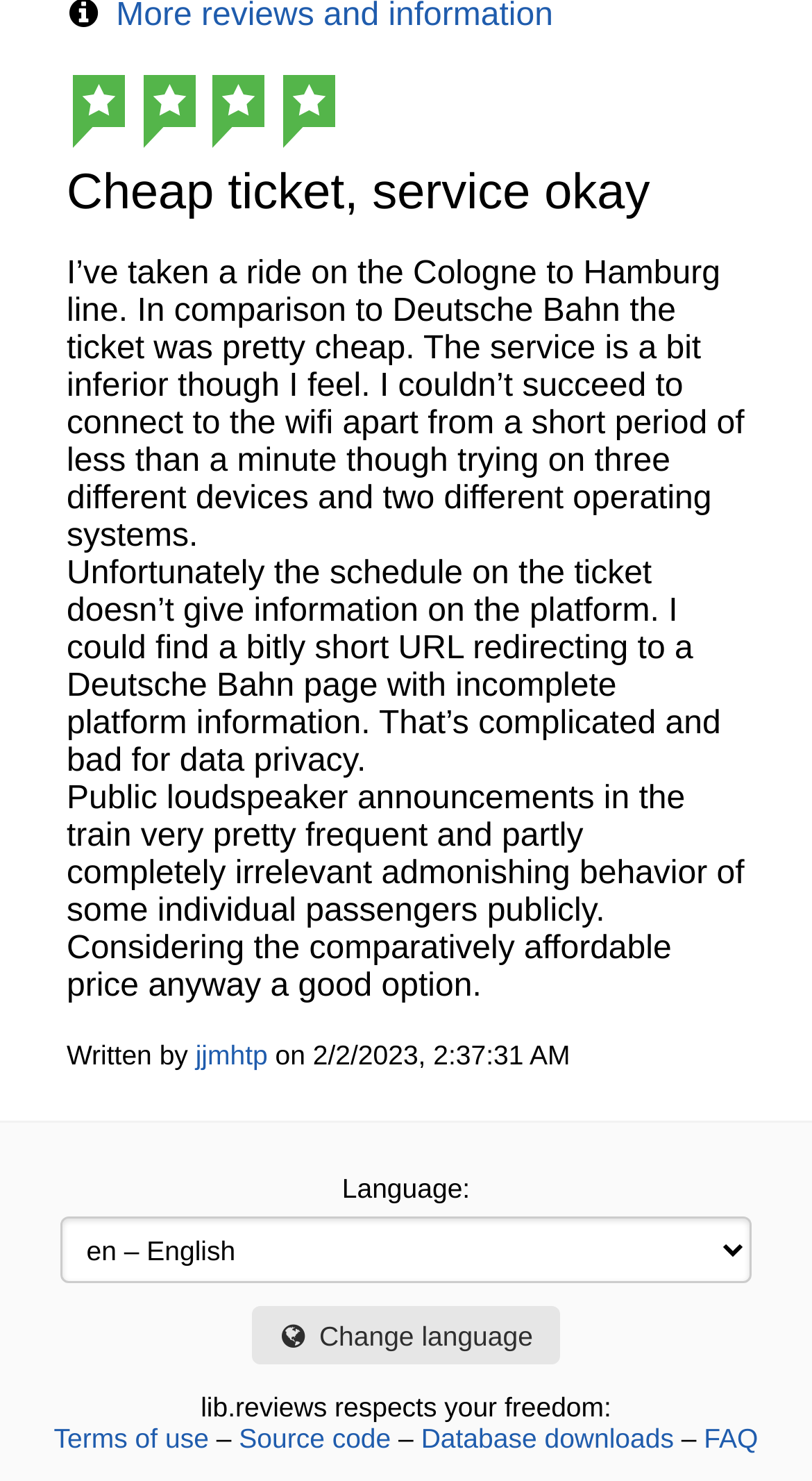For the given element description FAQ, determine the bounding box coordinates of the UI element. The coordinates should follow the format (top-left x, top-left y, bottom-right x, bottom-right y) and be within the range of 0 to 1.

[0.867, 0.961, 0.934, 0.982]